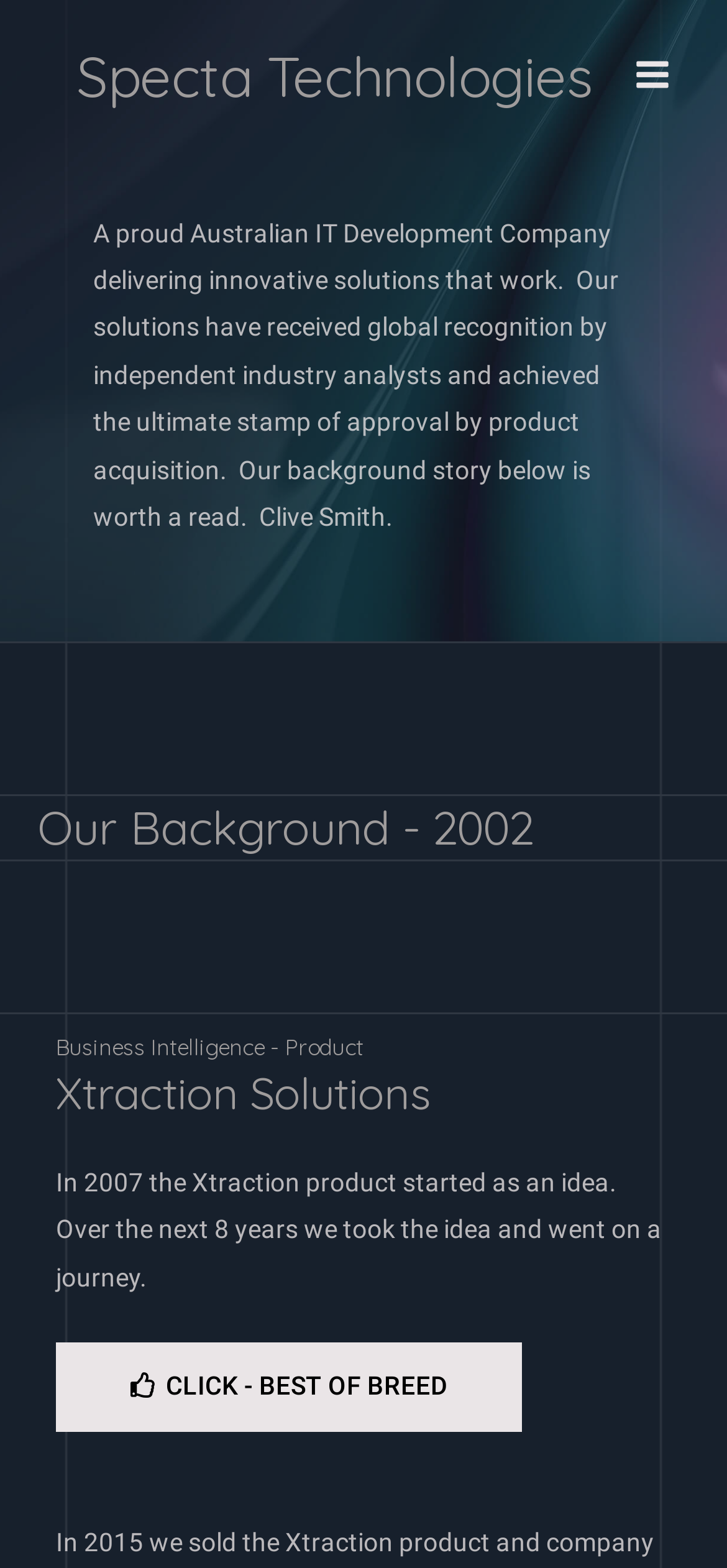What is the tone of the company description?
Utilize the image to construct a detailed and well-explained answer.

I inferred the tone of the company description by looking at the text 'A proud Australian IT Development Company...' which suggests a sense of pride and accomplishment.